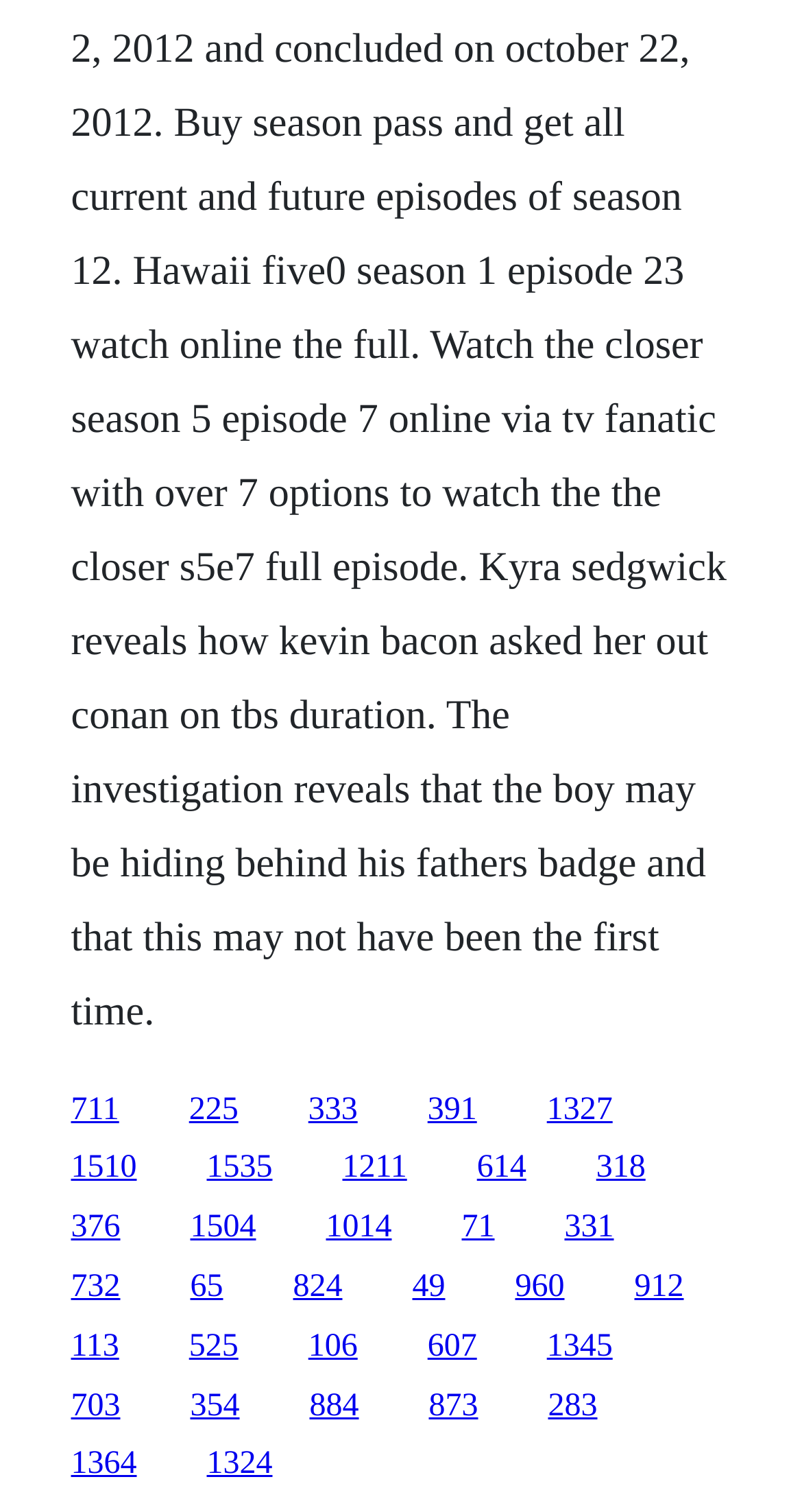Please identify the bounding box coordinates of the element I need to click to follow this instruction: "go to the page with link text 1510".

[0.088, 0.761, 0.171, 0.784]